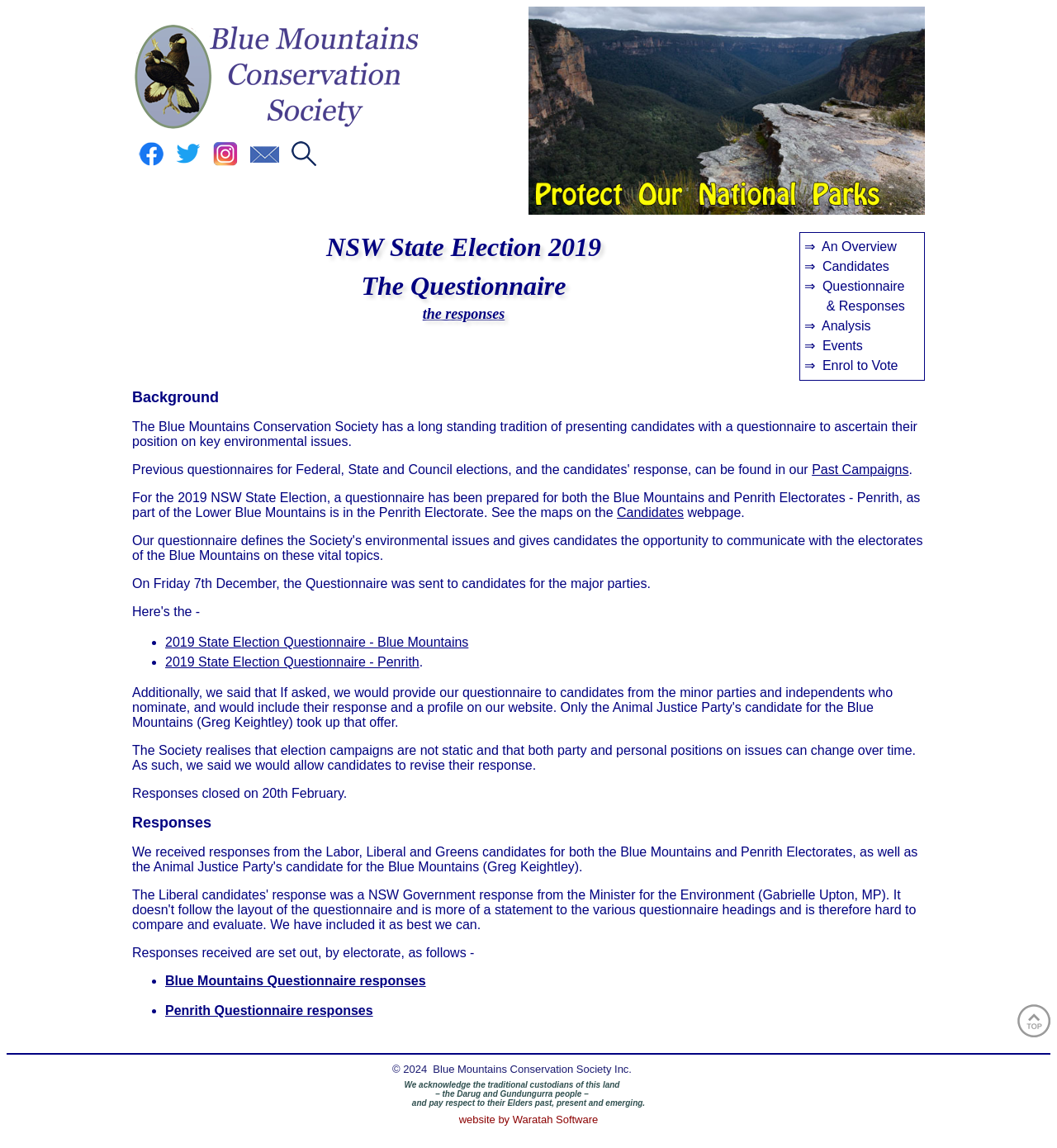What is the purpose of the questionnaire?
Using the information from the image, provide a comprehensive answer to the question.

The purpose of the questionnaire can be found in the paragraph that starts with 'The Blue Mountains Conservation Society has a long standing tradition of presenting candidates with a questionnaire...' which explains that the questionnaire is used to ascertain candidates' positions on key environmental issues.